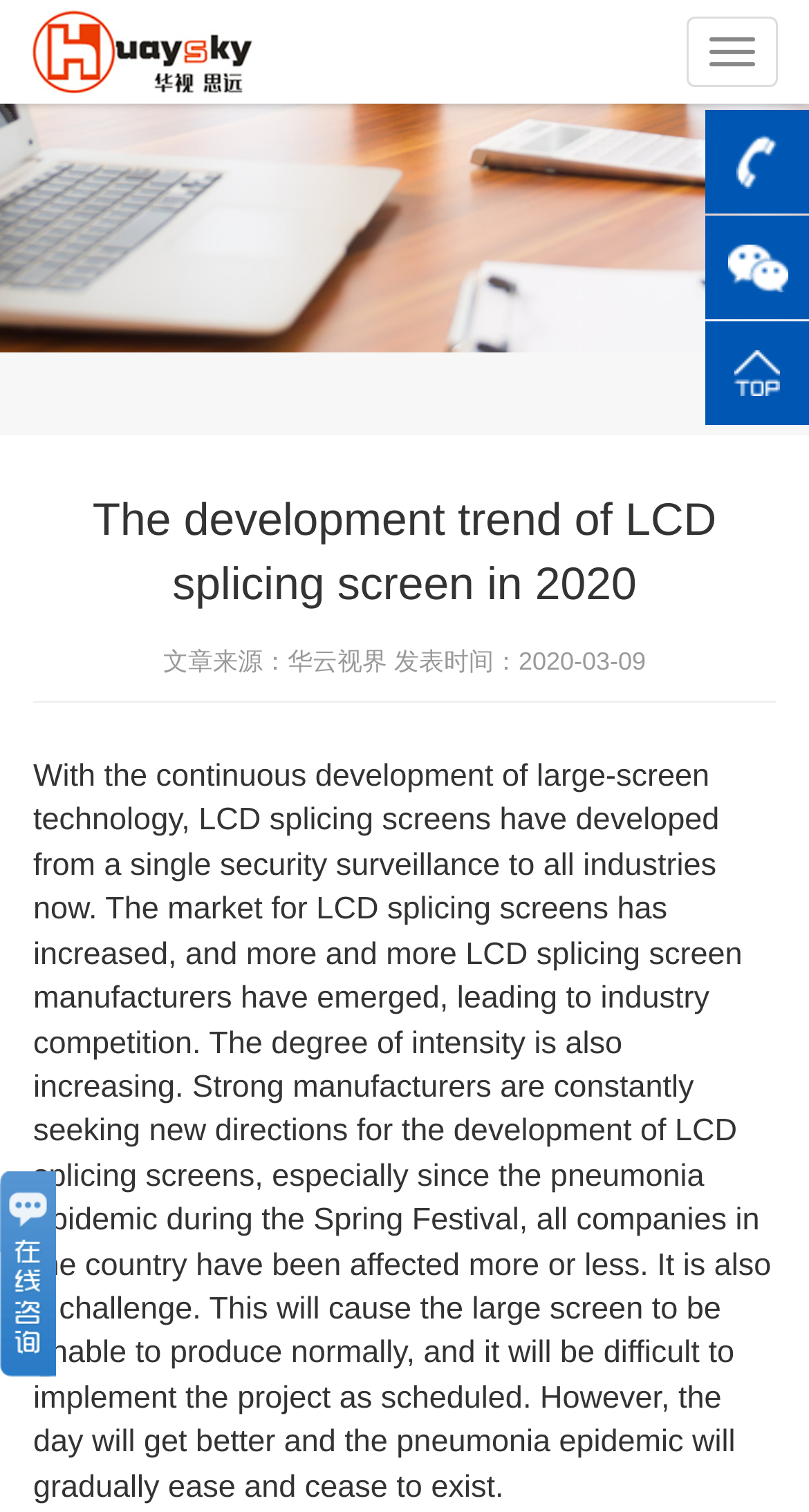What is the purpose of the image with text '如您有疑问请留言，我们会尽快答复您！'?
Deliver a detailed and extensive answer to the question.

The image with text '如您有疑问请留言，我们会尽快答复您！' is likely a call-to-action, encouraging users to leave a message or ask questions, and the company will respond quickly.